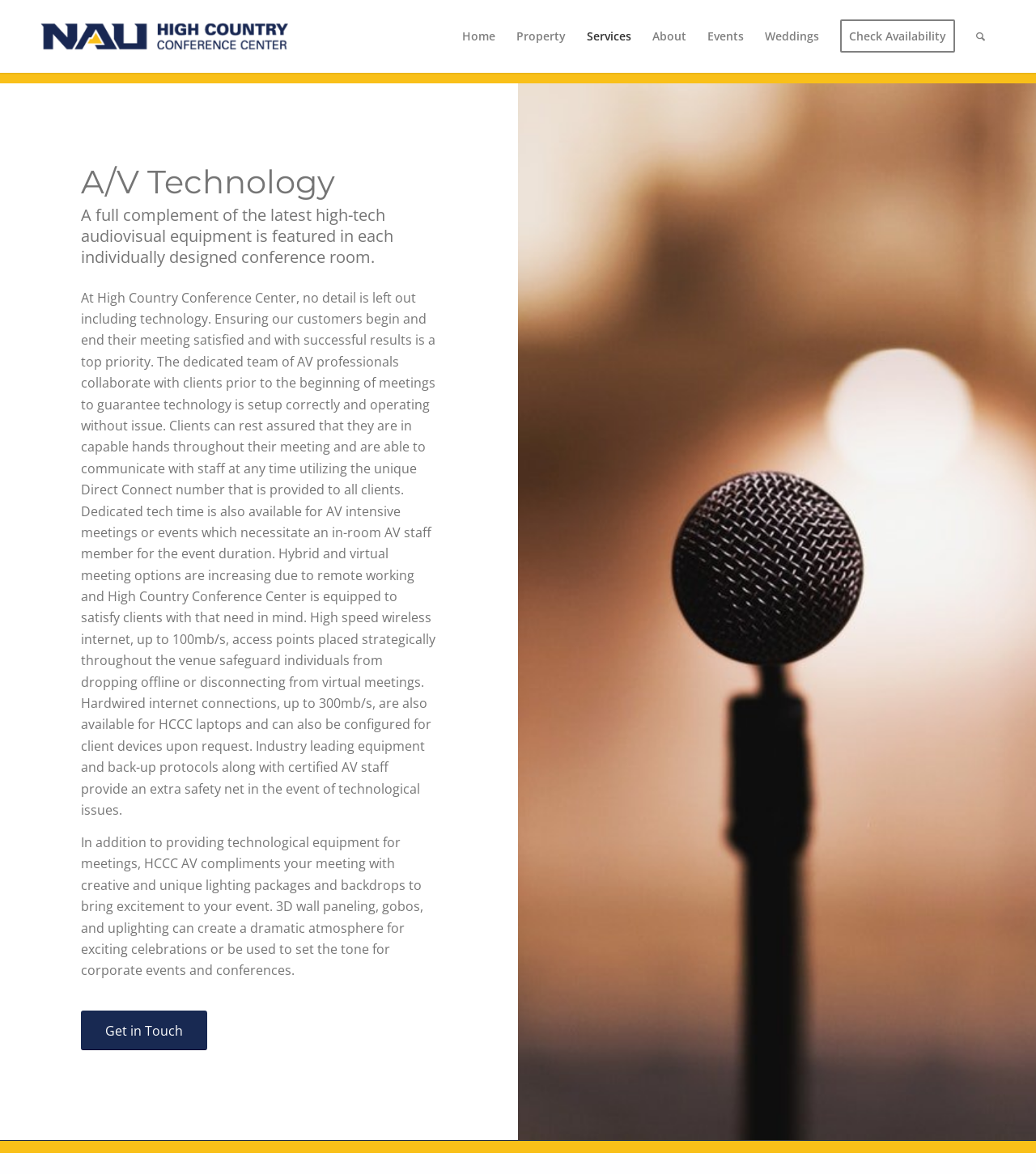Please find the bounding box coordinates of the clickable region needed to complete the following instruction: "Search". The bounding box coordinates must consist of four float numbers between 0 and 1, i.e., [left, top, right, bottom].

[0.932, 0.0, 0.961, 0.062]